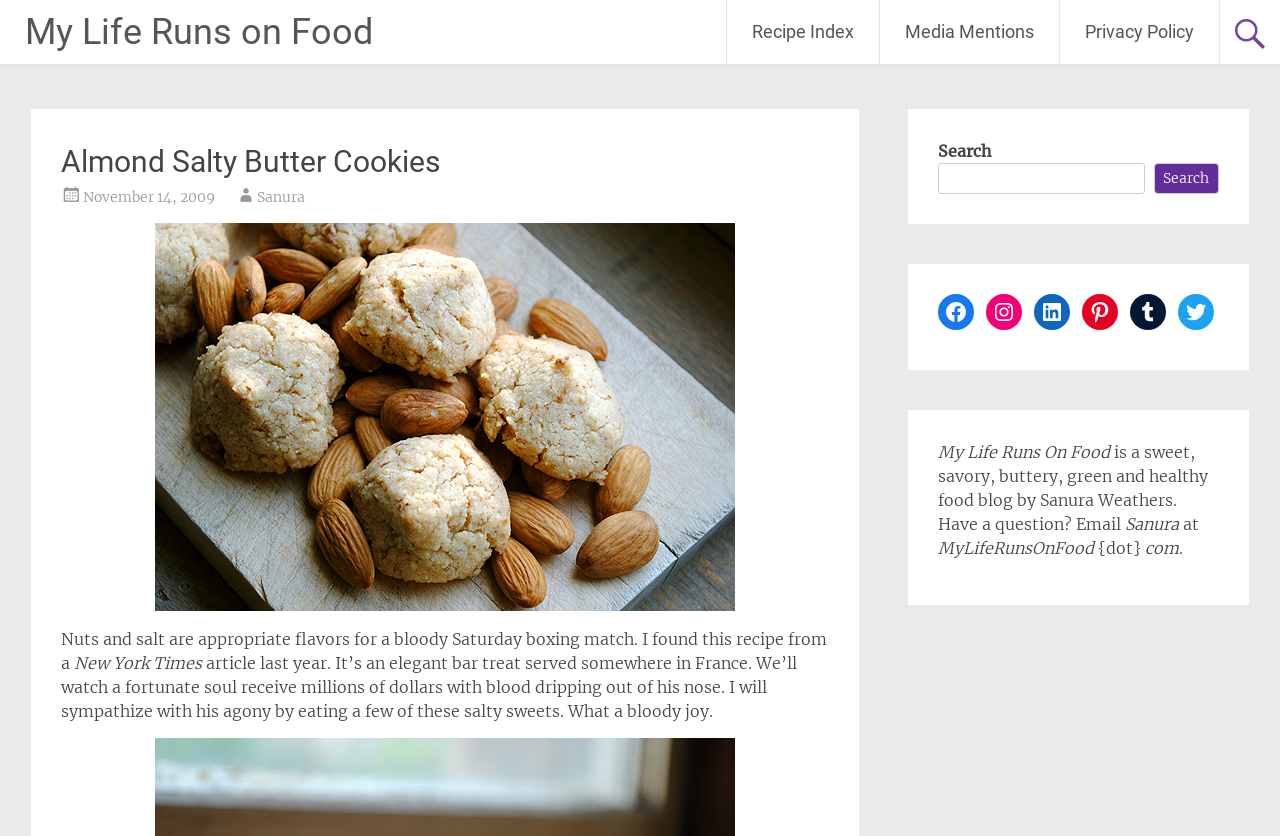Please extract the primary headline from the webpage.

Almond Salty Butter Cookies